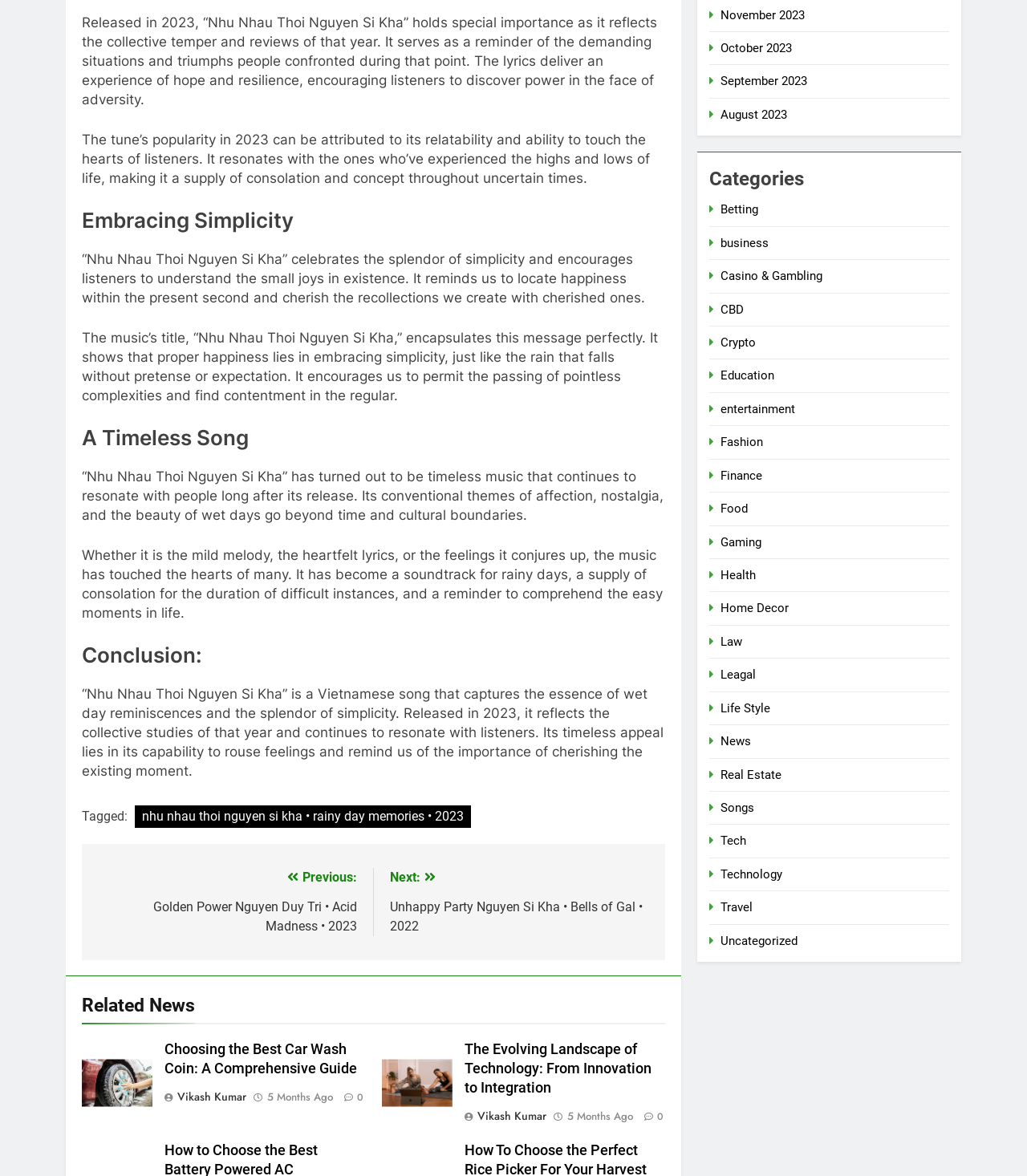Give a one-word or short phrase answer to the question: 
What is the author of the article?

Not mentioned